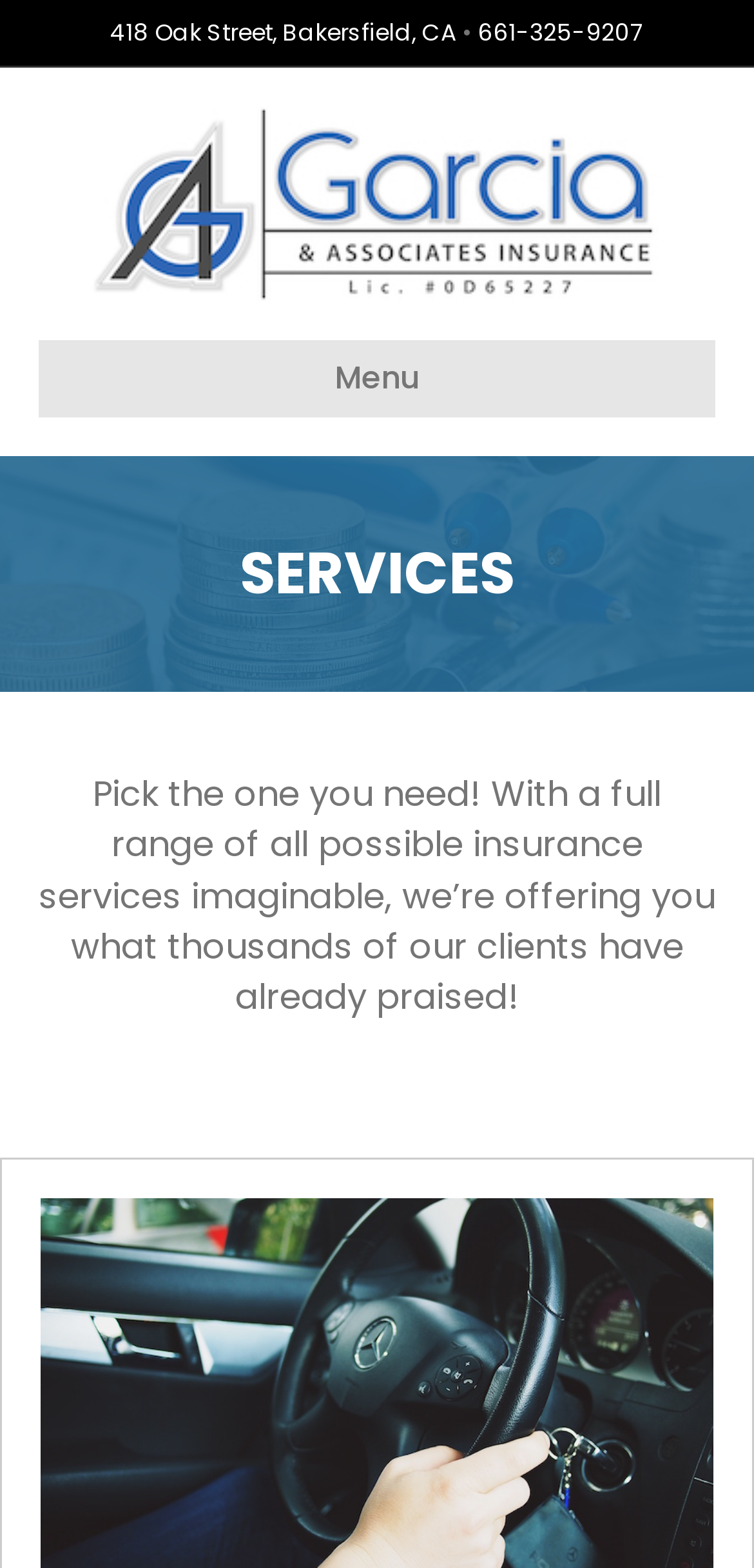Give a detailed explanation of the elements present on the webpage.

The webpage is about Garcia & Associates Insurance, an independent insurance agency located on Oak St. in Bakersfield, California. At the top of the page, there is a header section that contains the agency's name, "Gracia & Associates Insurance", accompanied by an image of the same name. Below the header, there is a navigation menu labeled "Header Menu" with a button to toggle it.

On the top-left side of the page, there is a section that displays the agency's address, "418 Oak Street, Bakersfield, CA", followed by a bullet point, and then the phone number "661-325-9207". This section is positioned above the header section.

The main content of the page is divided into sections, with a heading "SERVICES" that appears to be a dropdown menu. Below the heading, there is a paragraph of text that describes the agency's services, stating that they offer a full range of insurance services that have been praised by thousands of clients.